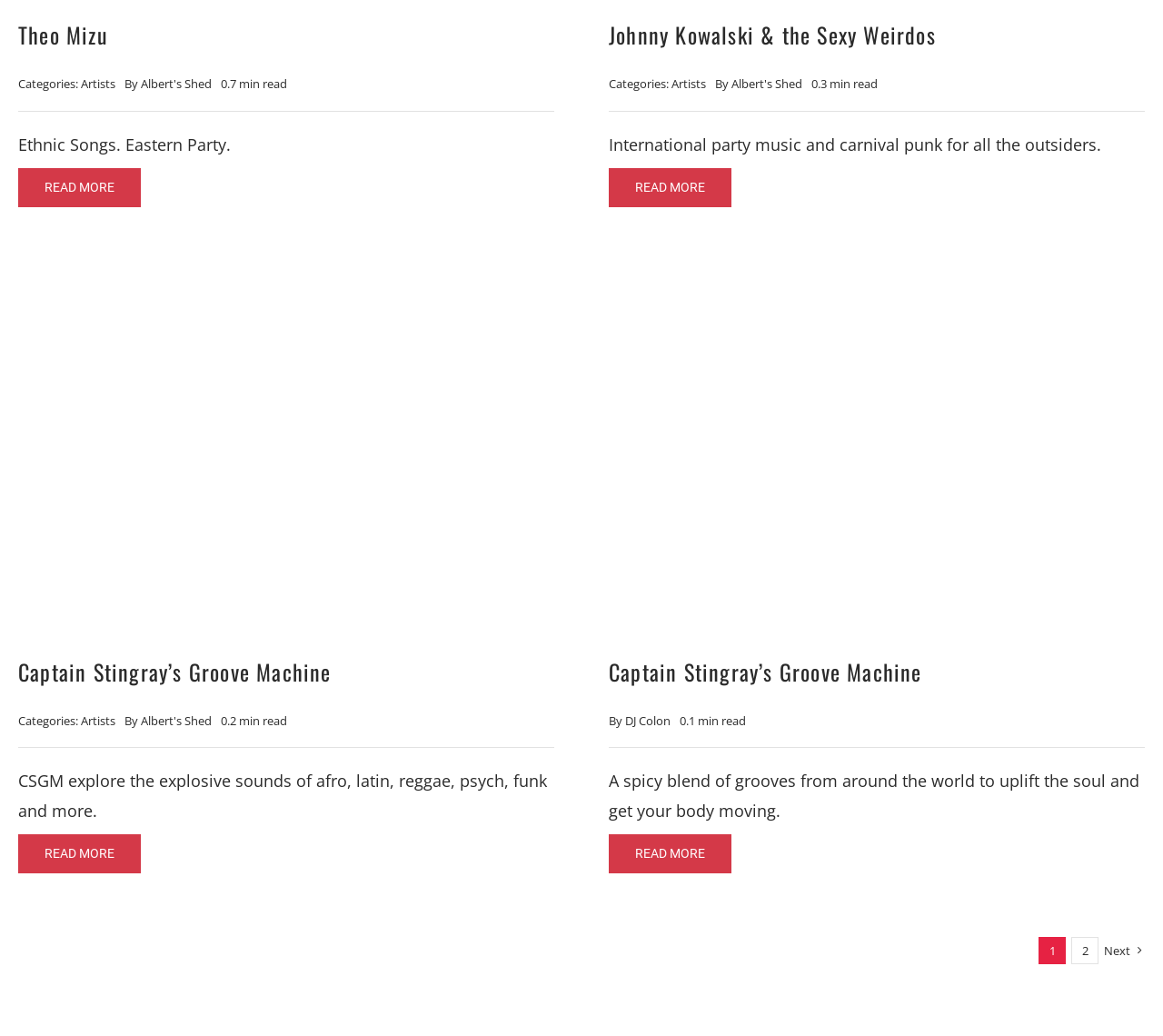What is the name of the first artist?
Offer a detailed and full explanation in response to the question.

The first artist's name is obtained by looking at the first heading element, which contains the text 'Theo Mizu'.